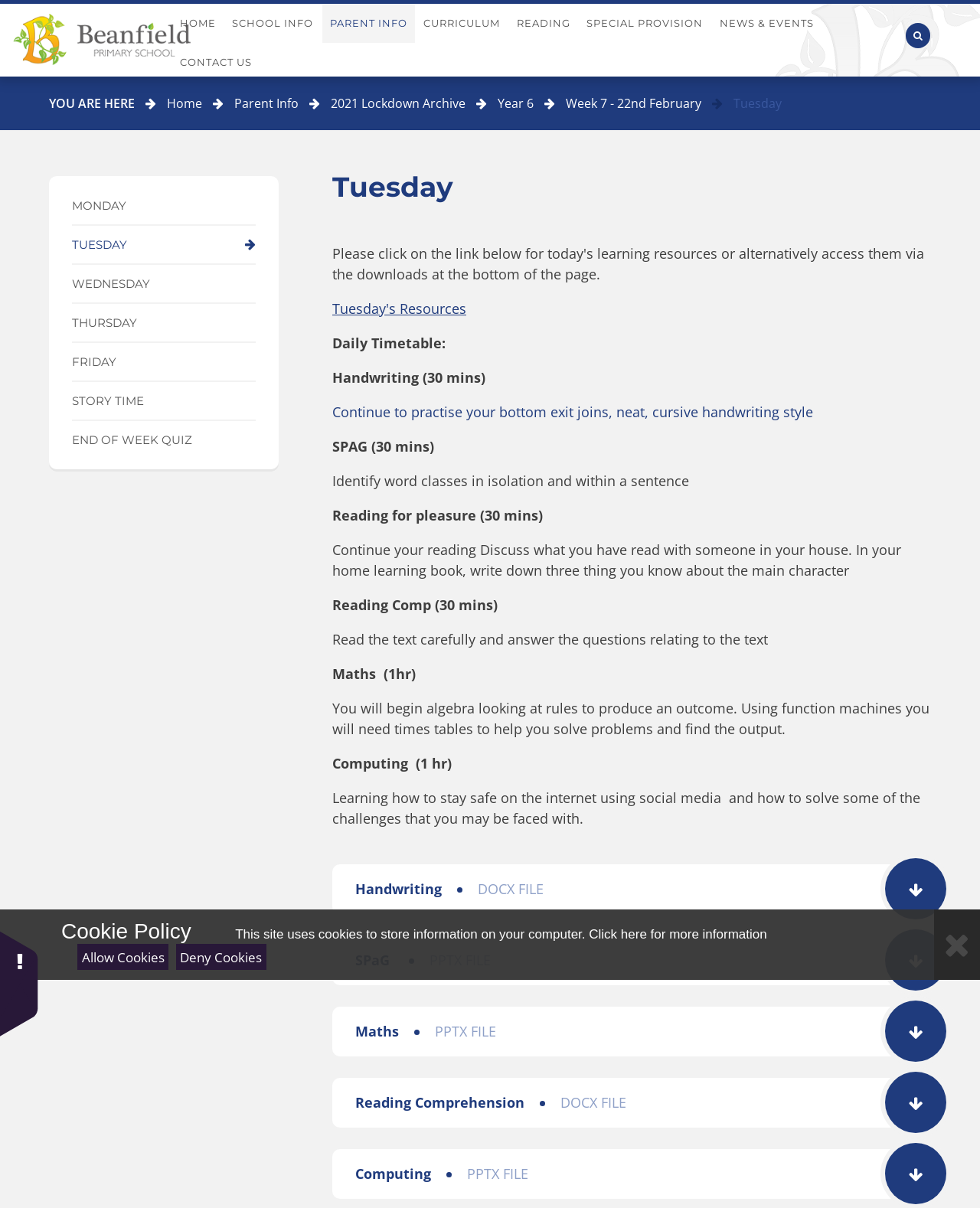What is the topic of the 'Reading for pleasure' activity?
Look at the image and answer with only one word or phrase.

Discussing the main character